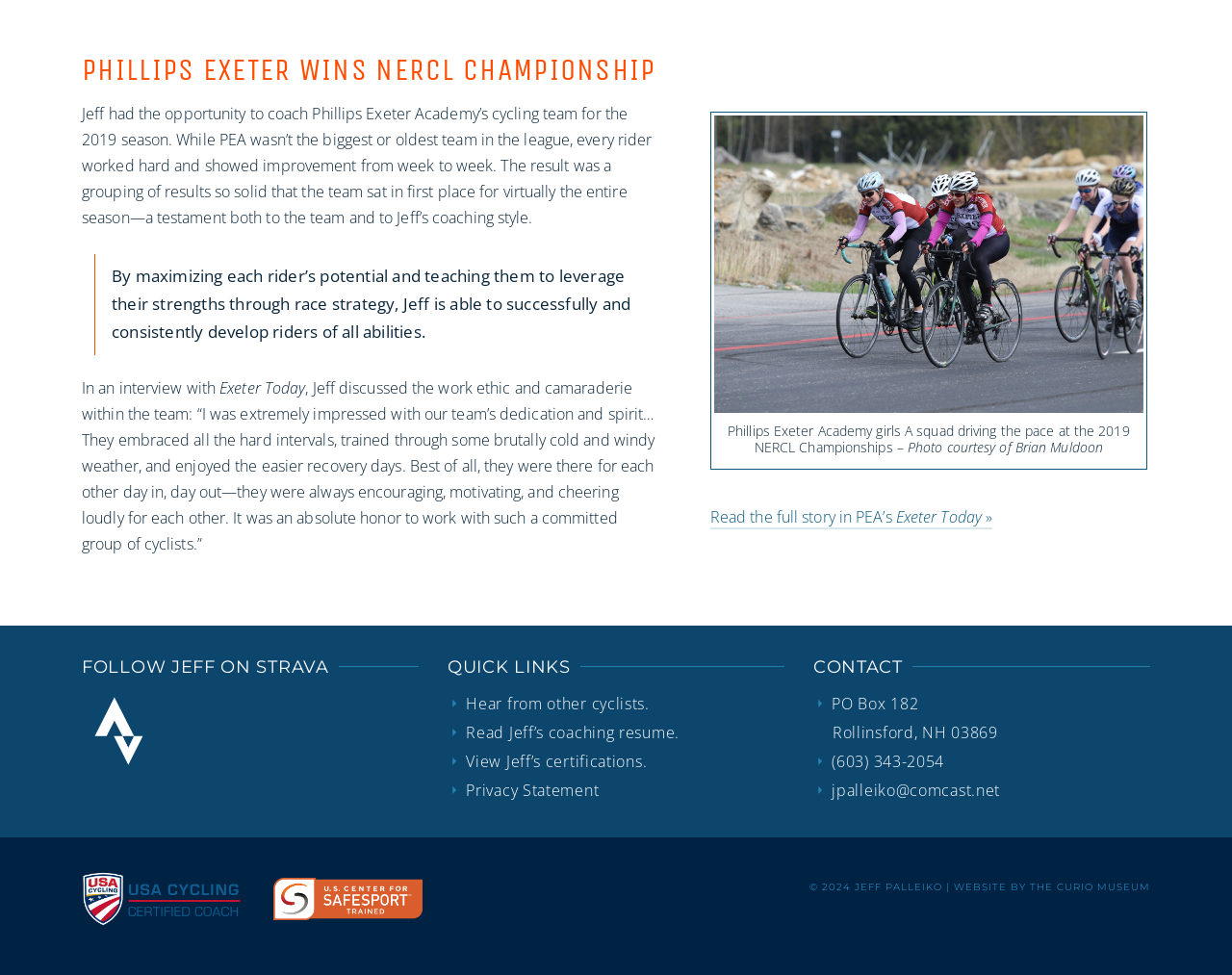Kindly determine the bounding box coordinates of the area that needs to be clicked to fulfill this instruction: "Check Jeff’s coaching resume".

[0.378, 0.74, 0.548, 0.762]